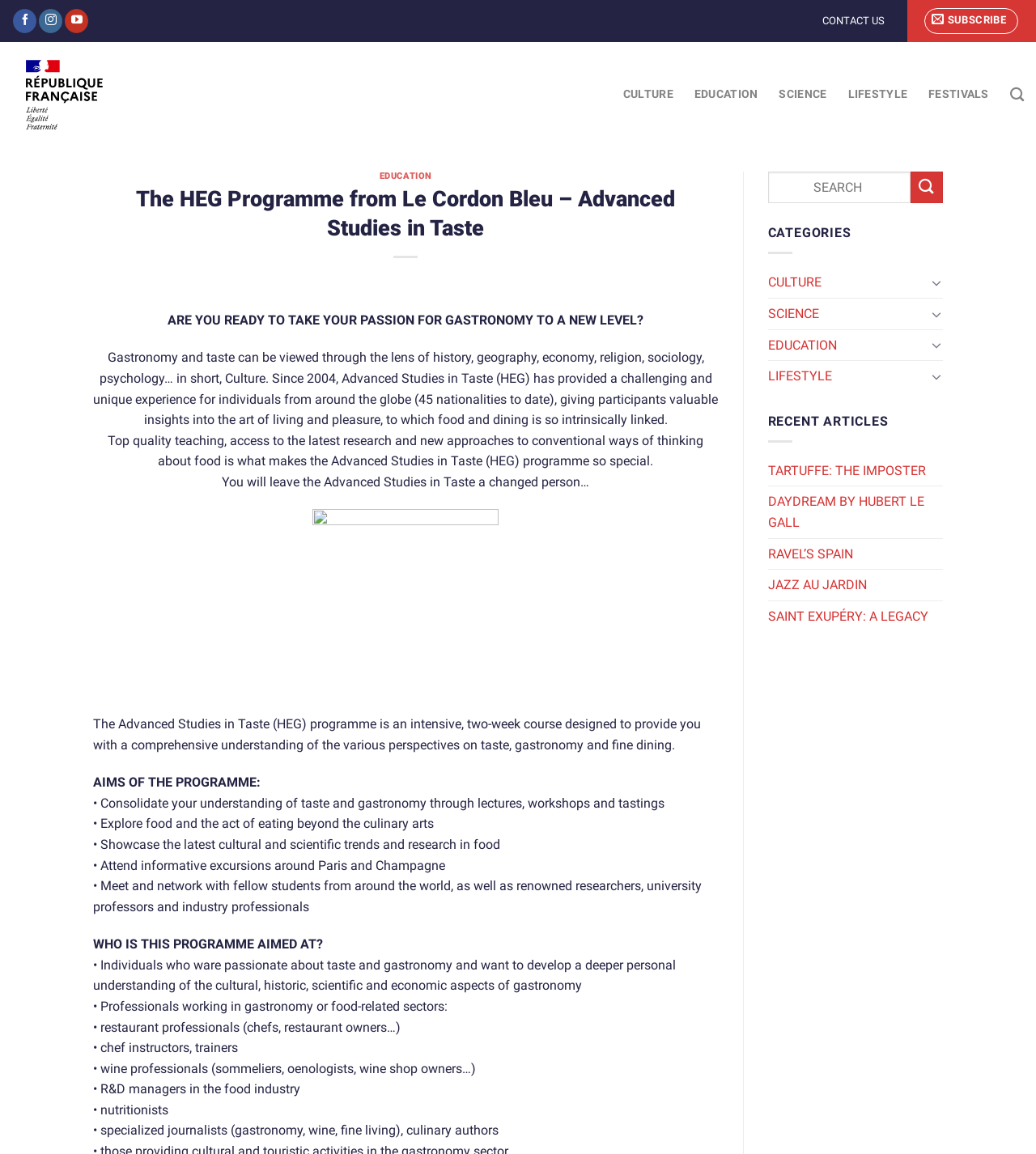Identify the main title of the webpage and generate its text content.

The HEG Programme from Le Cordon Bleu – Advanced Studies in Taste